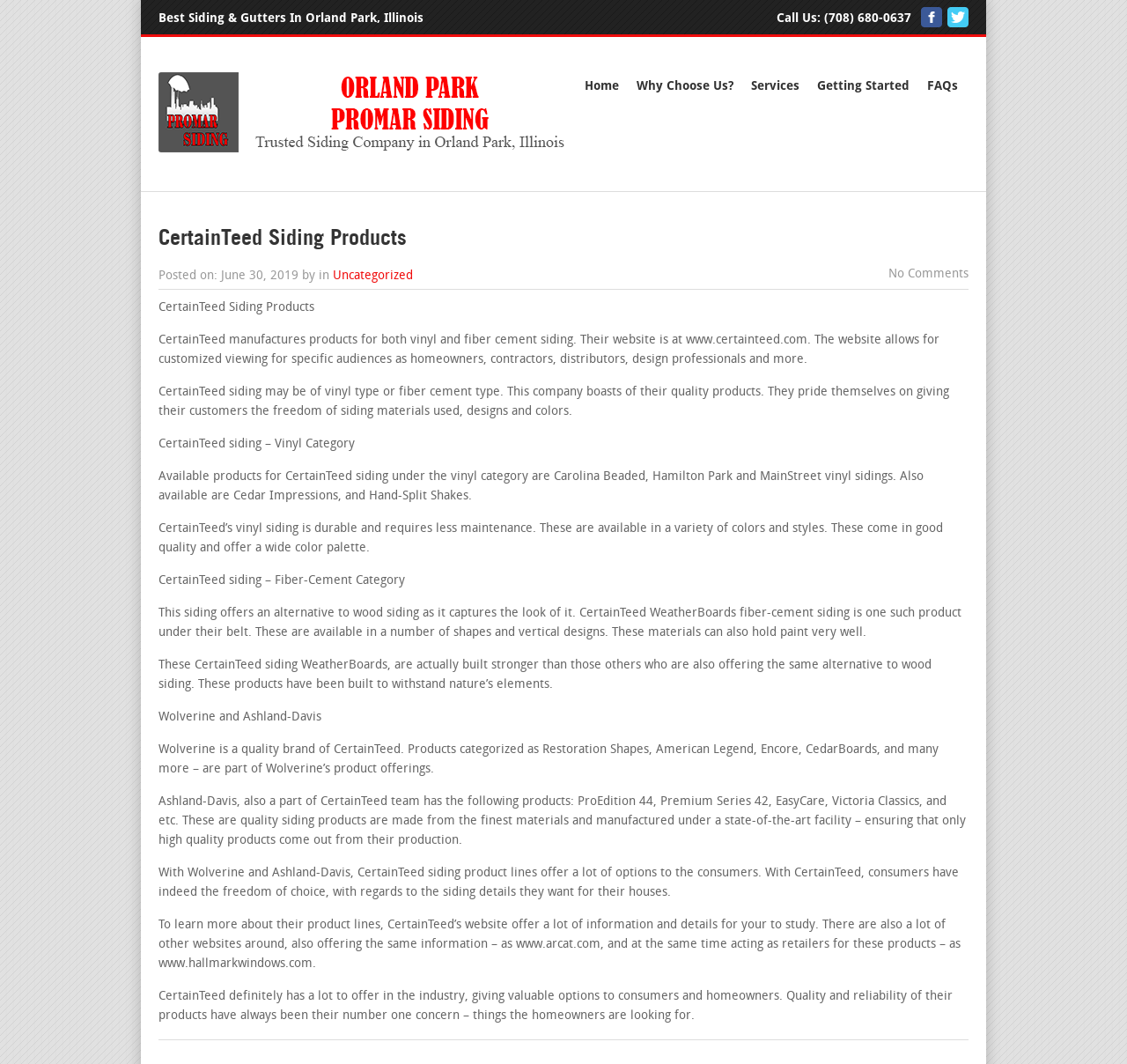Please determine the bounding box coordinates of the element to click in order to execute the following instruction: "Visit Orland Park Promar Siding website". The coordinates should be four float numbers between 0 and 1, specified as [left, top, right, bottom].

[0.141, 0.134, 0.516, 0.147]